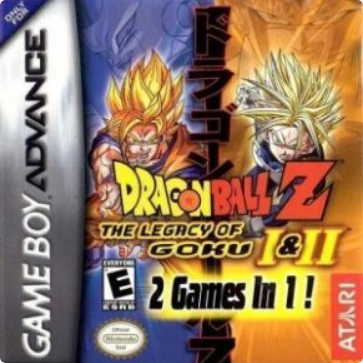Offer a detailed explanation of the image.

The image showcases the cover art for the video game "Dragonball Z: The Legacy of Goku 1 & 2," designed for the Game Boy Advance. This vibrant cover features iconic characters from the popular Dragonball Z series, depicted in dynamic poses that highlight their powerful Super Saiyan forms. The title, prominently displayed in bold lettering, emphasizes the game's focus on the adventures of Goku across the first two storylines. The visual design incorporates vivid colors, blending shades of orange and blue, representing the contrasting energy of the characters. Additionally, the packaging includes the label "2 Games In 1," indicating the compilation format, and is branded by Atari, enhancing its appeal to both fans of the series and newcomers interested in action-role playing games. The cover also displays an "E for Everyone" rating, suggesting that it is suitable for a wide audience.